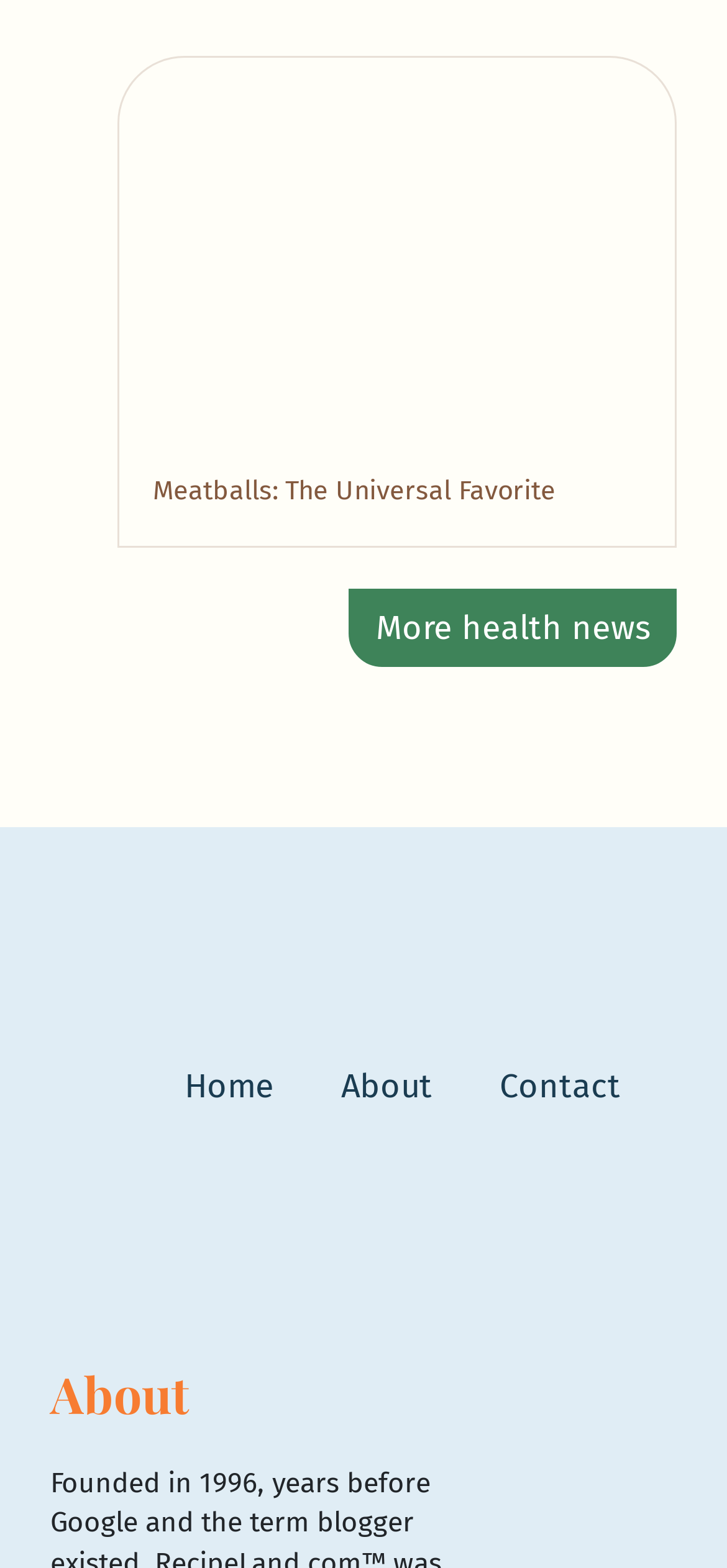Determine the bounding box coordinates for the region that must be clicked to execute the following instruction: "Click on the 'Meatballs: The Universal Favorite' link".

[0.21, 0.303, 0.764, 0.324]